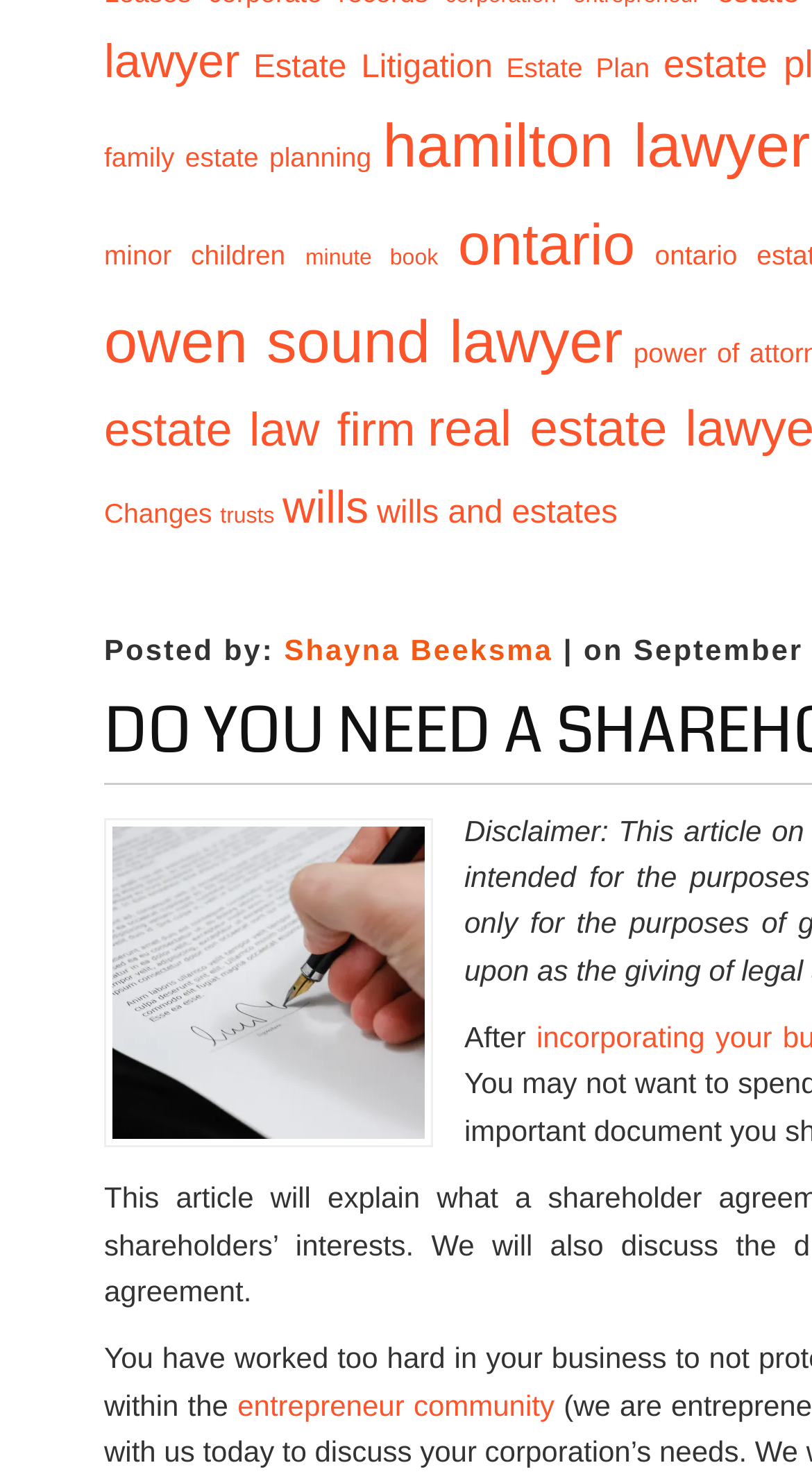Predict the bounding box coordinates for the UI element described as: "wills and estates". The coordinates should be four float numbers between 0 and 1, presented as [left, top, right, bottom].

[0.464, 0.337, 0.761, 0.361]